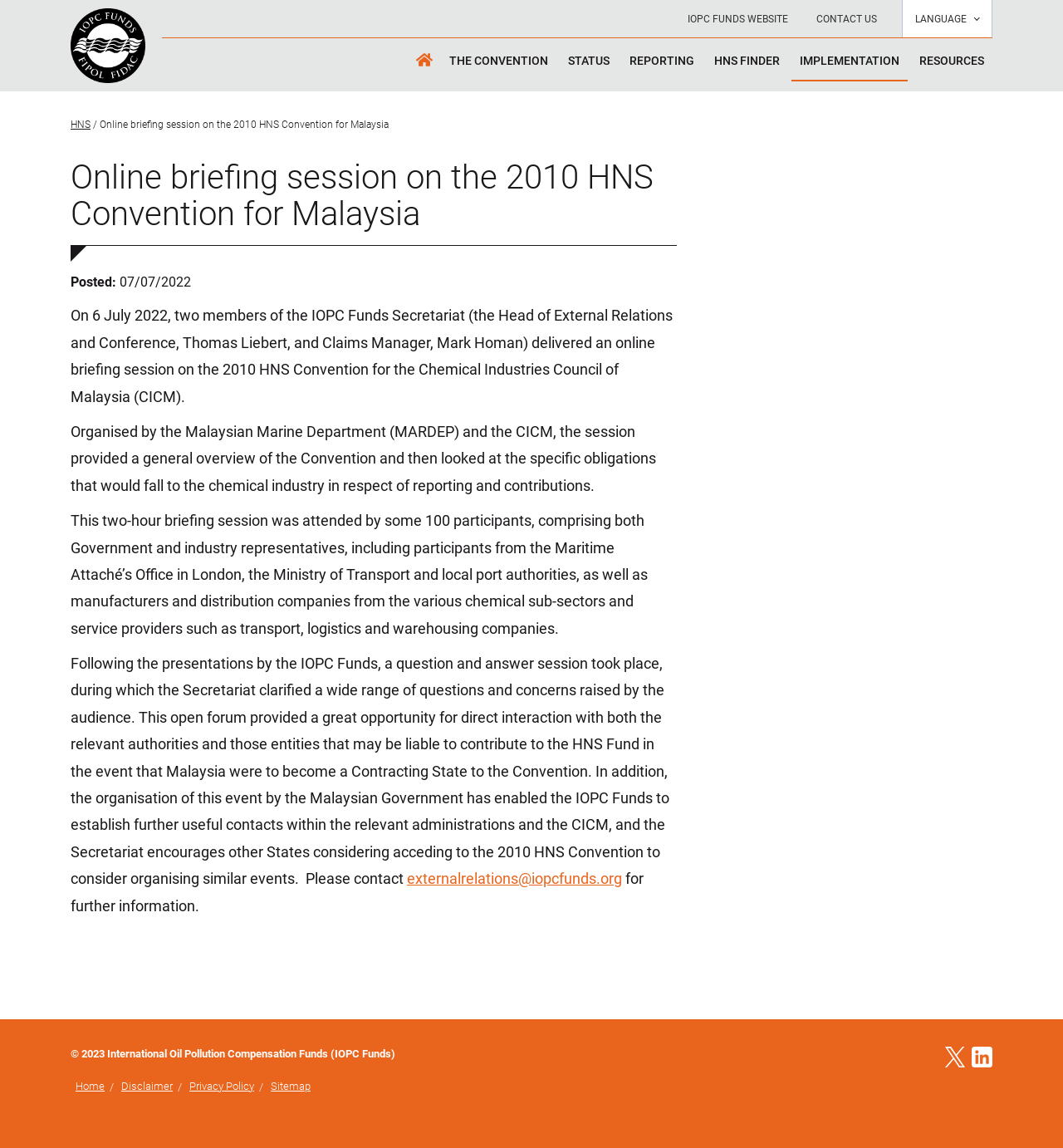Show the bounding box coordinates for the HTML element as described: "Privacy Policy".

[0.173, 0.939, 0.247, 0.953]